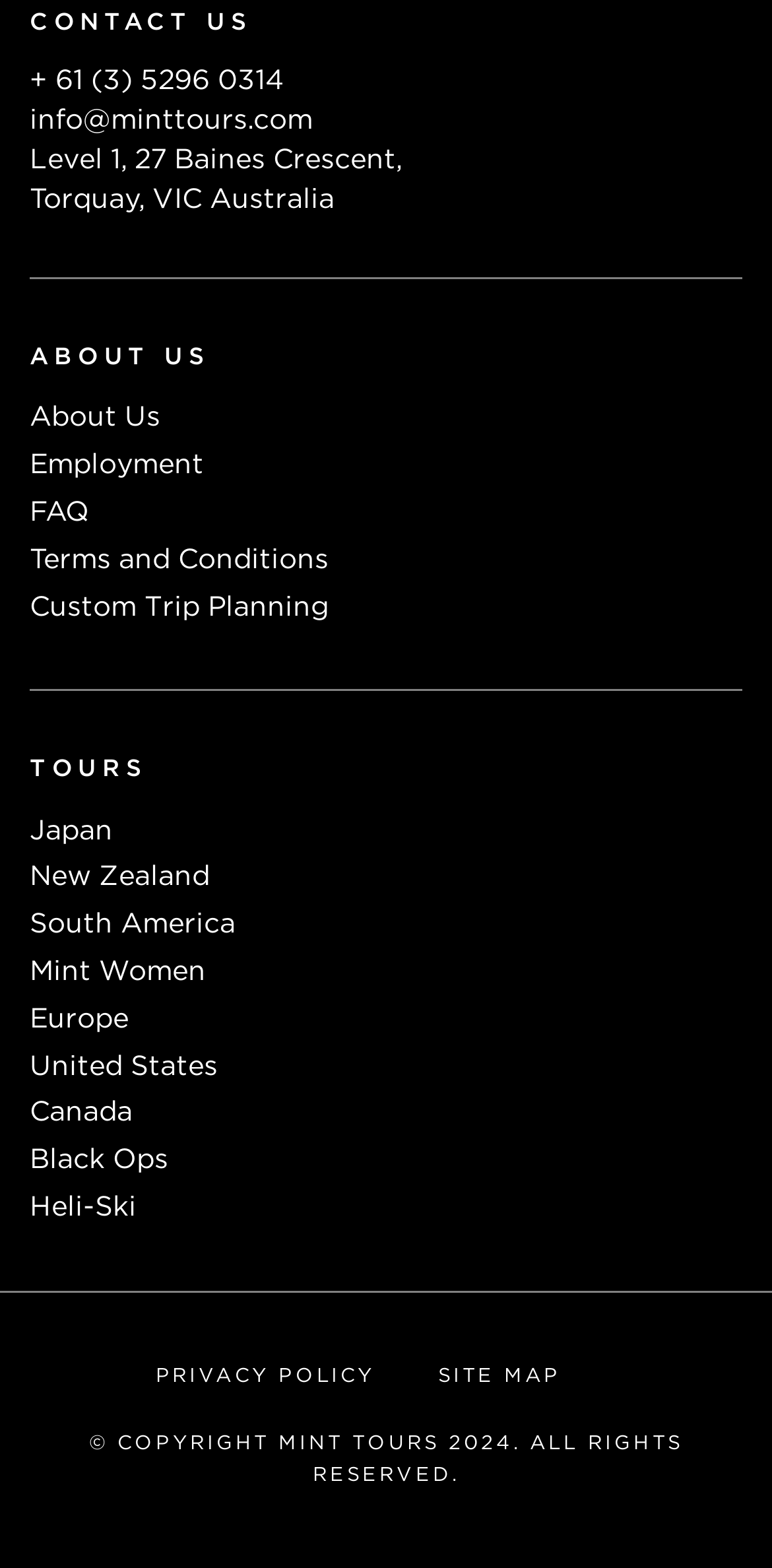Please determine the bounding box coordinates of the clickable area required to carry out the following instruction: "Plan a custom trip". The coordinates must be four float numbers between 0 and 1, represented as [left, top, right, bottom].

[0.038, 0.376, 0.426, 0.396]